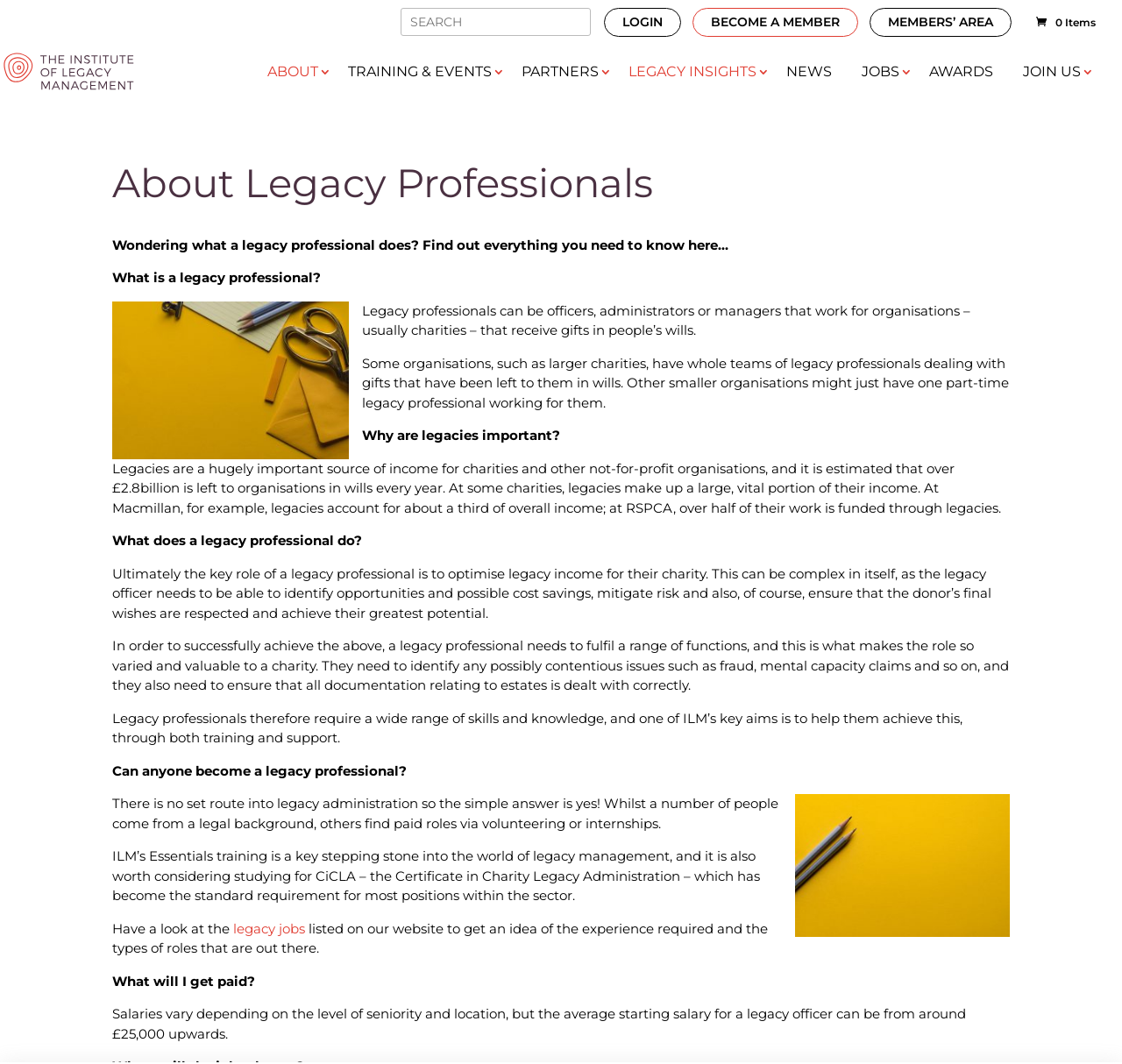Determine the bounding box coordinates of the element that should be clicked to execute the following command: "Log in to the website".

[0.555, 0.013, 0.591, 0.029]